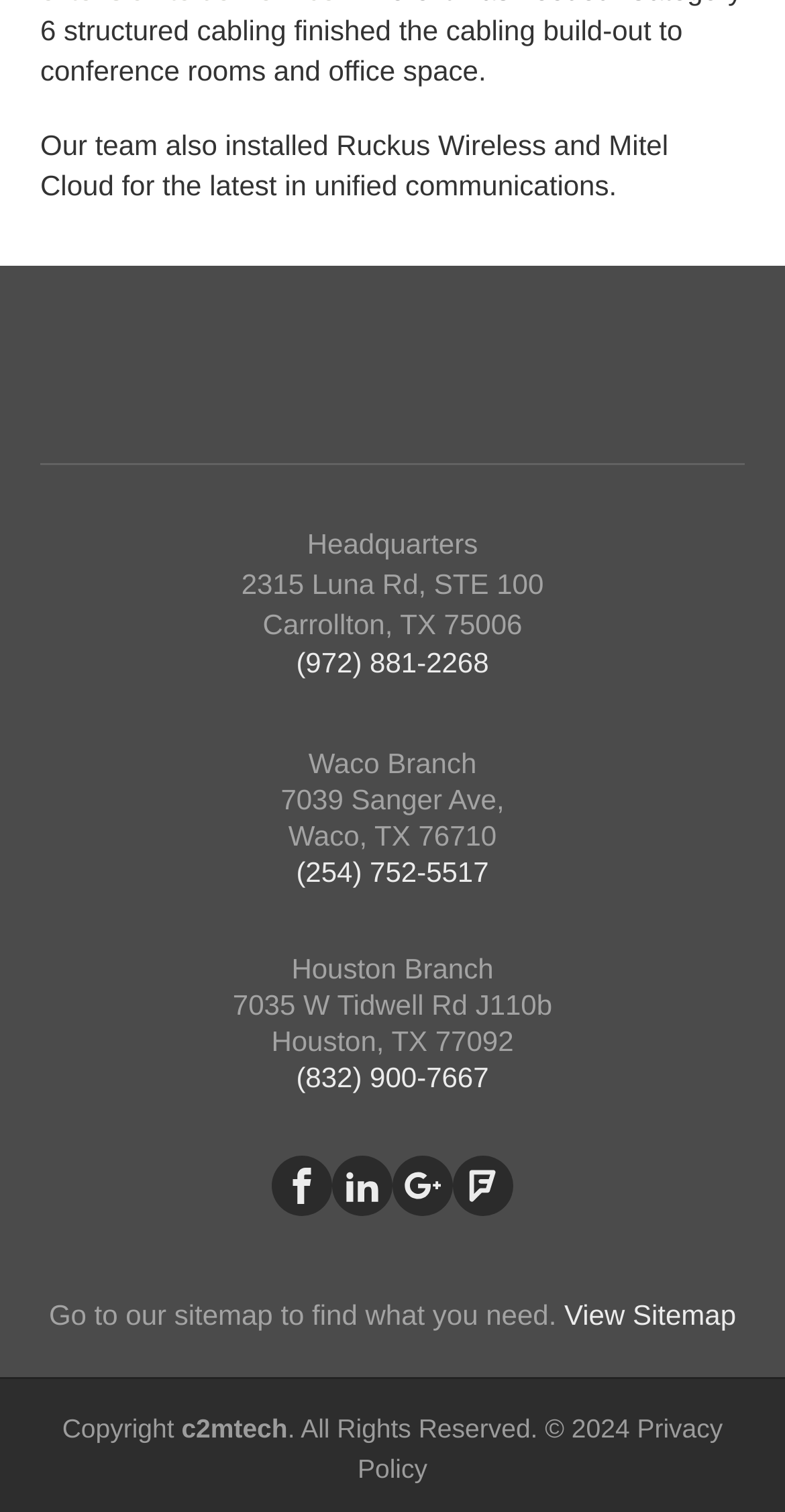What is the purpose of the sitemap?
Please provide a comprehensive answer based on the information in the image.

The purpose of the sitemap is to help users find what they need on the website, as indicated by the text 'Go to our sitemap to find what you need' located near the bottom of the webpage.